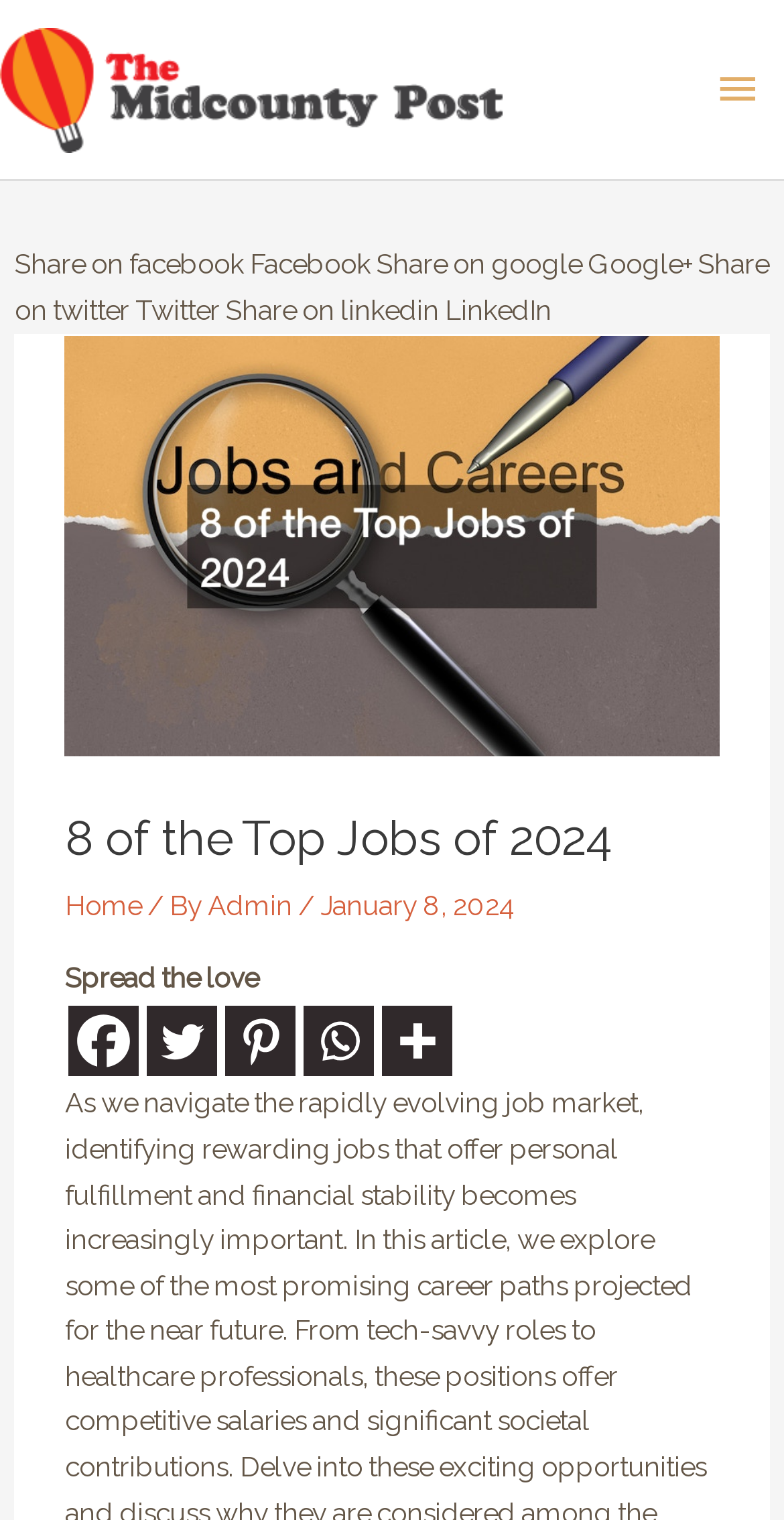Answer the question in one word or a short phrase:
What is the name of the publication?

The Midcounty Post